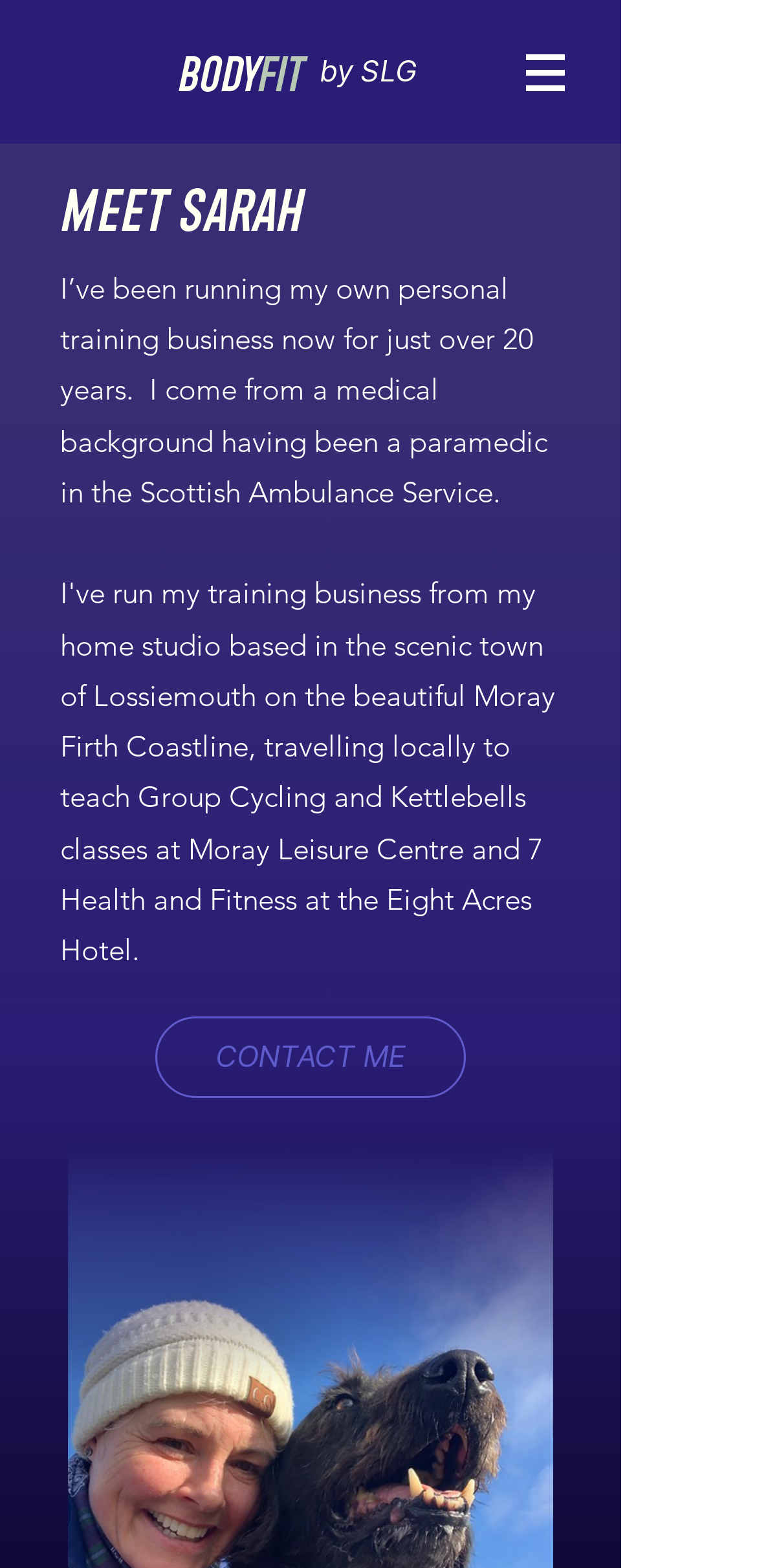Analyze the image and give a detailed response to the question:
How long has the personal training business been running?

The text 'I’ve been running my own personal training business now for just over 20 years.' explicitly states that the business has been running for more than 20 years.